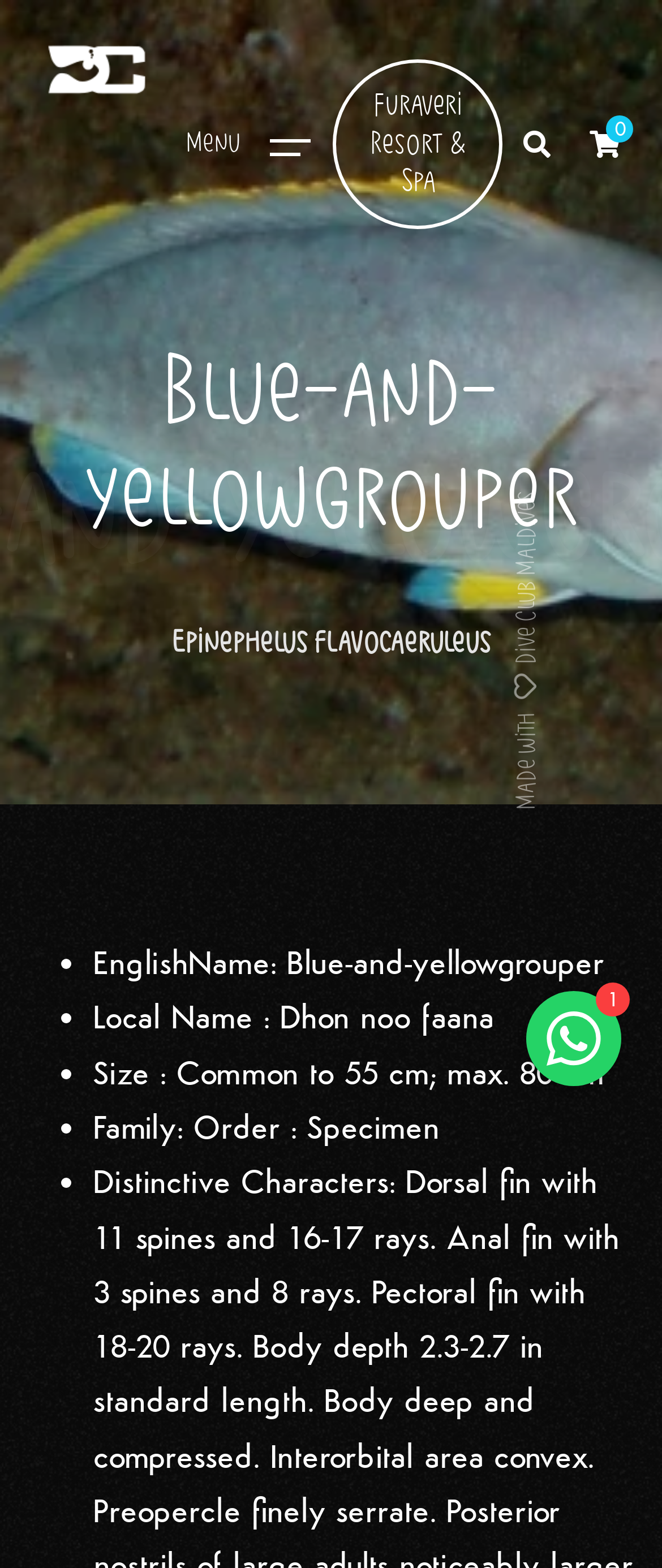What is the name of the dive center?
Kindly answer the question with as much detail as you can.

The name of the dive center can be found in the header section of the webpage, where it is written as 'Dive Club Maldives' with a logo beside it.